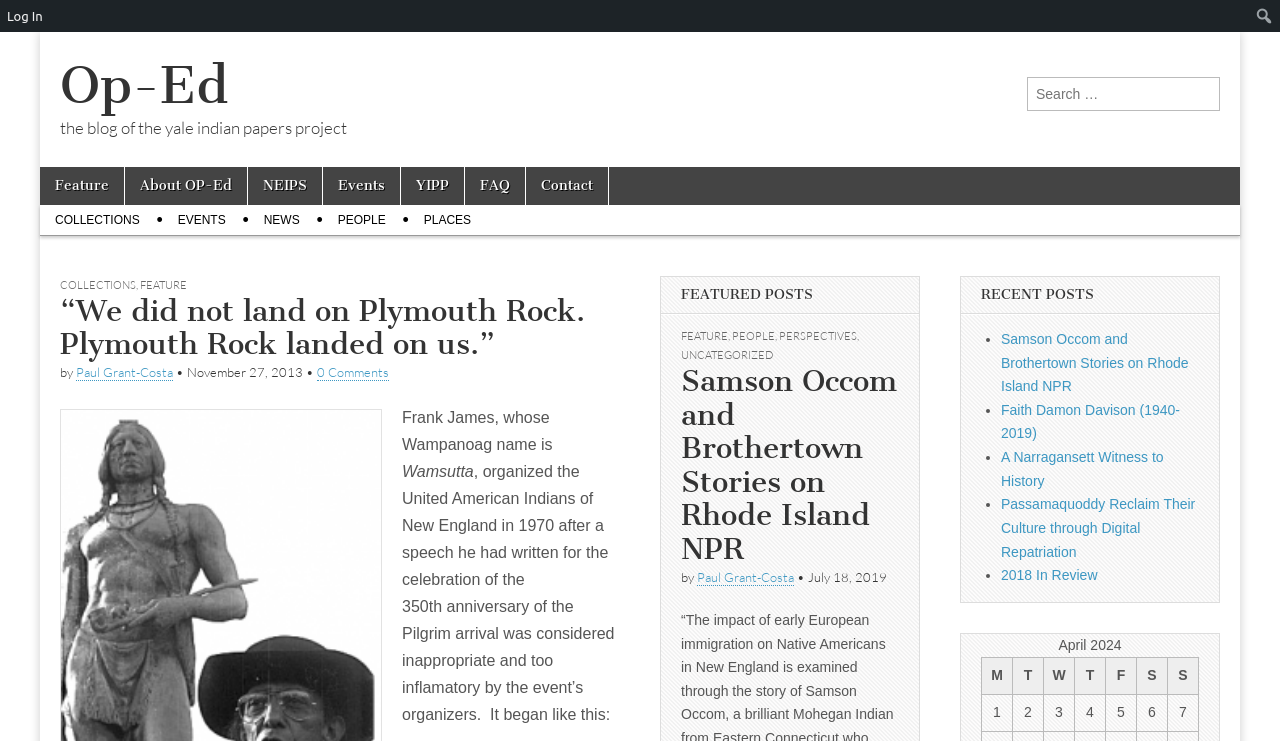What is the name of the blog?
Using the details from the image, give an elaborate explanation to answer the question.

The name of the blog can be found in the static text element 'the blog of the yale indian papers project' which is located at the top of the webpage.